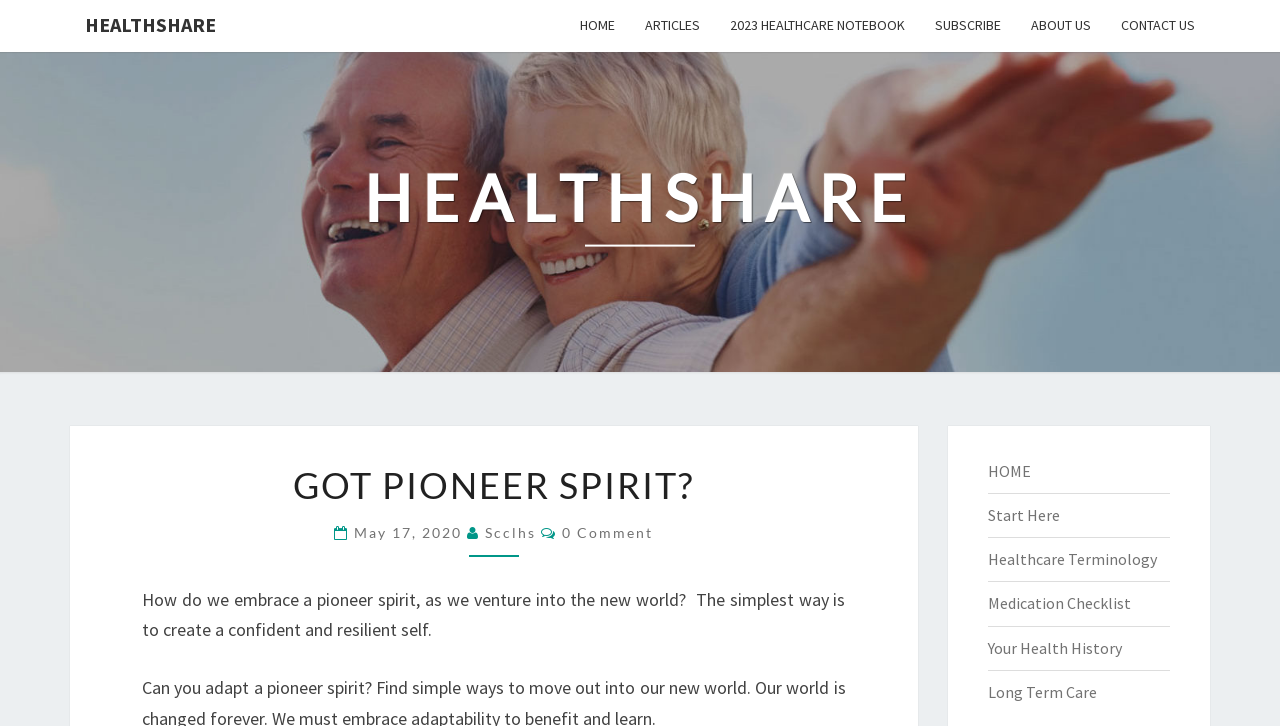Given the element description, predict the bounding box coordinates in the format (top-left x, top-left y, bottom-right x, bottom-right y). Make sure all values are between 0 and 1. Here is the element description: scclhs

[0.379, 0.722, 0.419, 0.745]